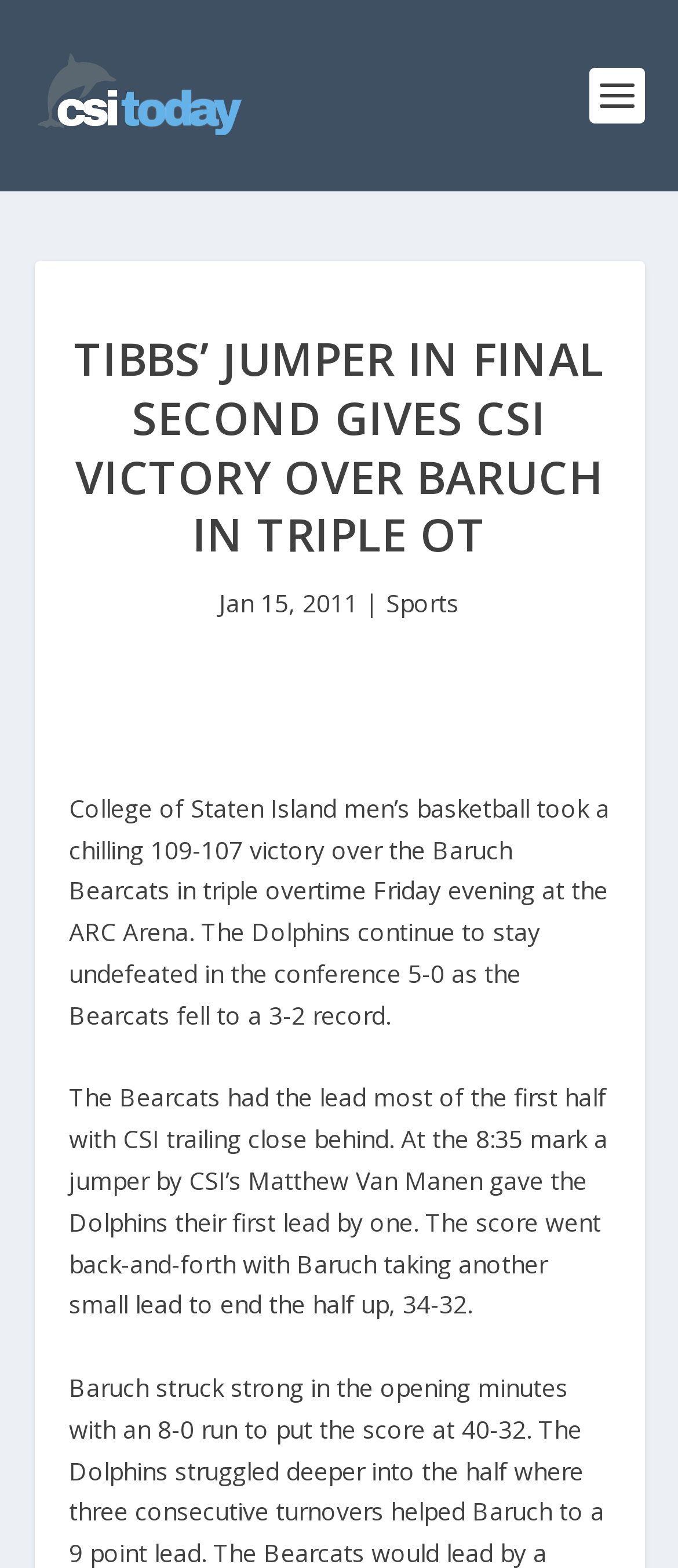Highlight the bounding box of the UI element that corresponds to this description: "Sports".

[0.569, 0.374, 0.677, 0.395]